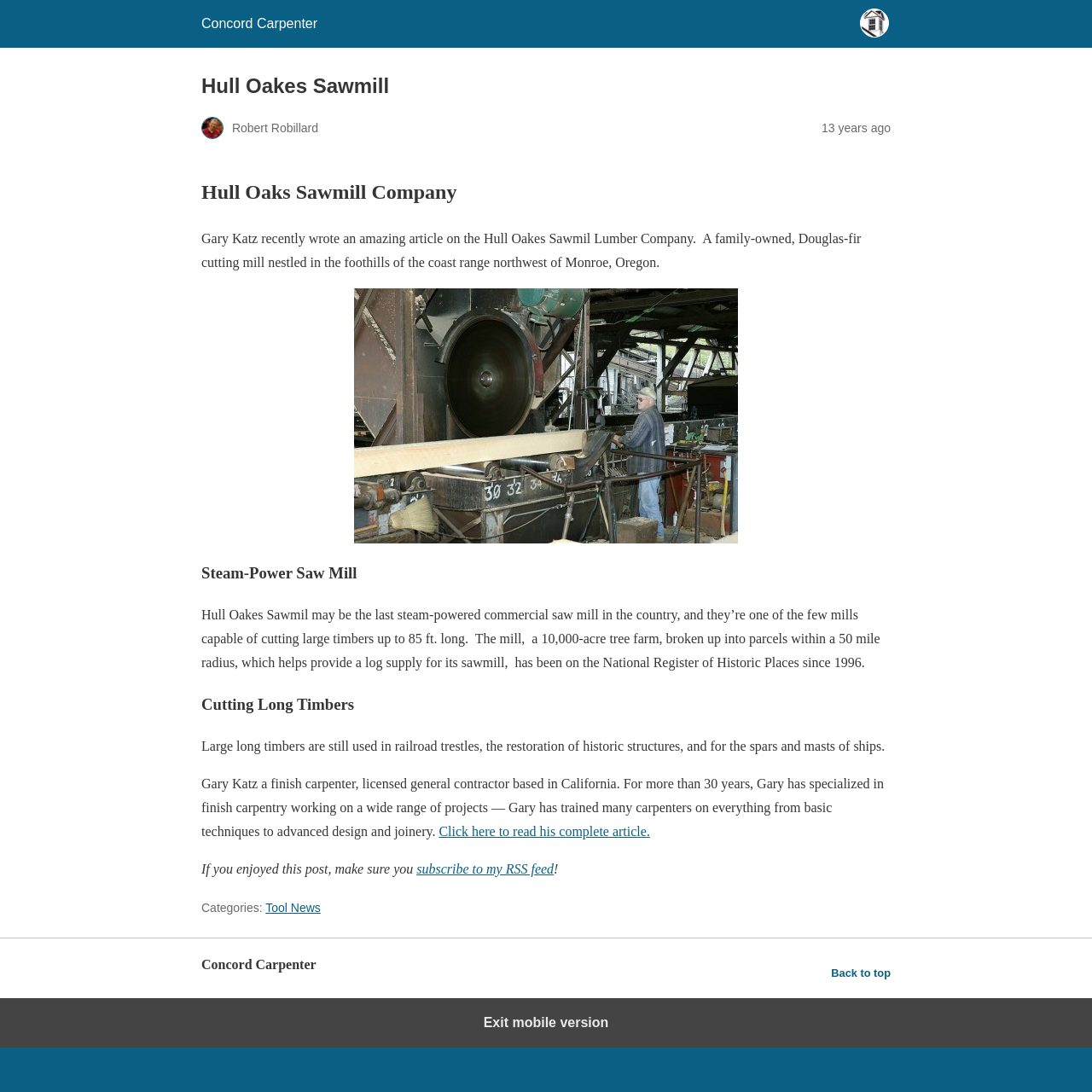What is Gary Katz's profession?
Look at the image and respond with a one-word or short phrase answer.

finish carpenter